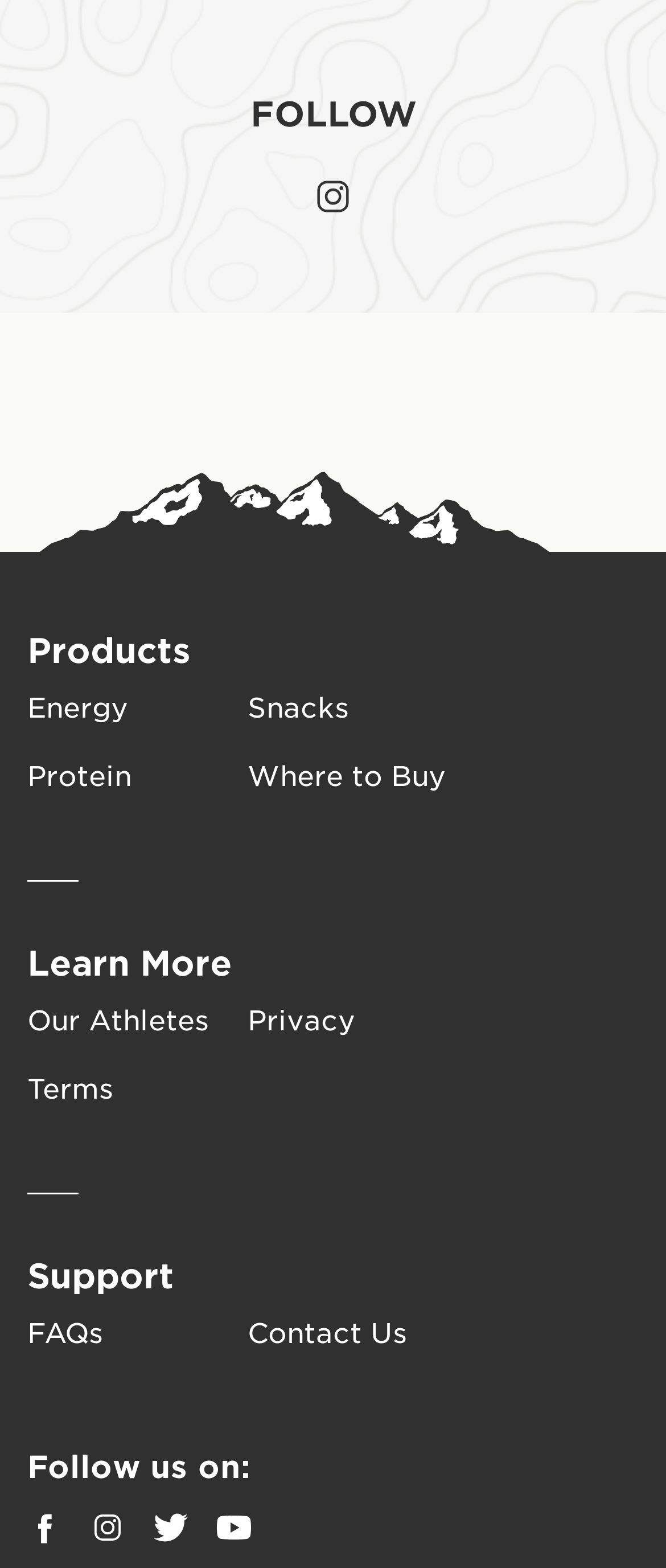What social media platforms can I follow the organization on?
Refer to the image and provide a concise answer in one word or phrase.

Facebook, Instagram, Twitter, Youtube